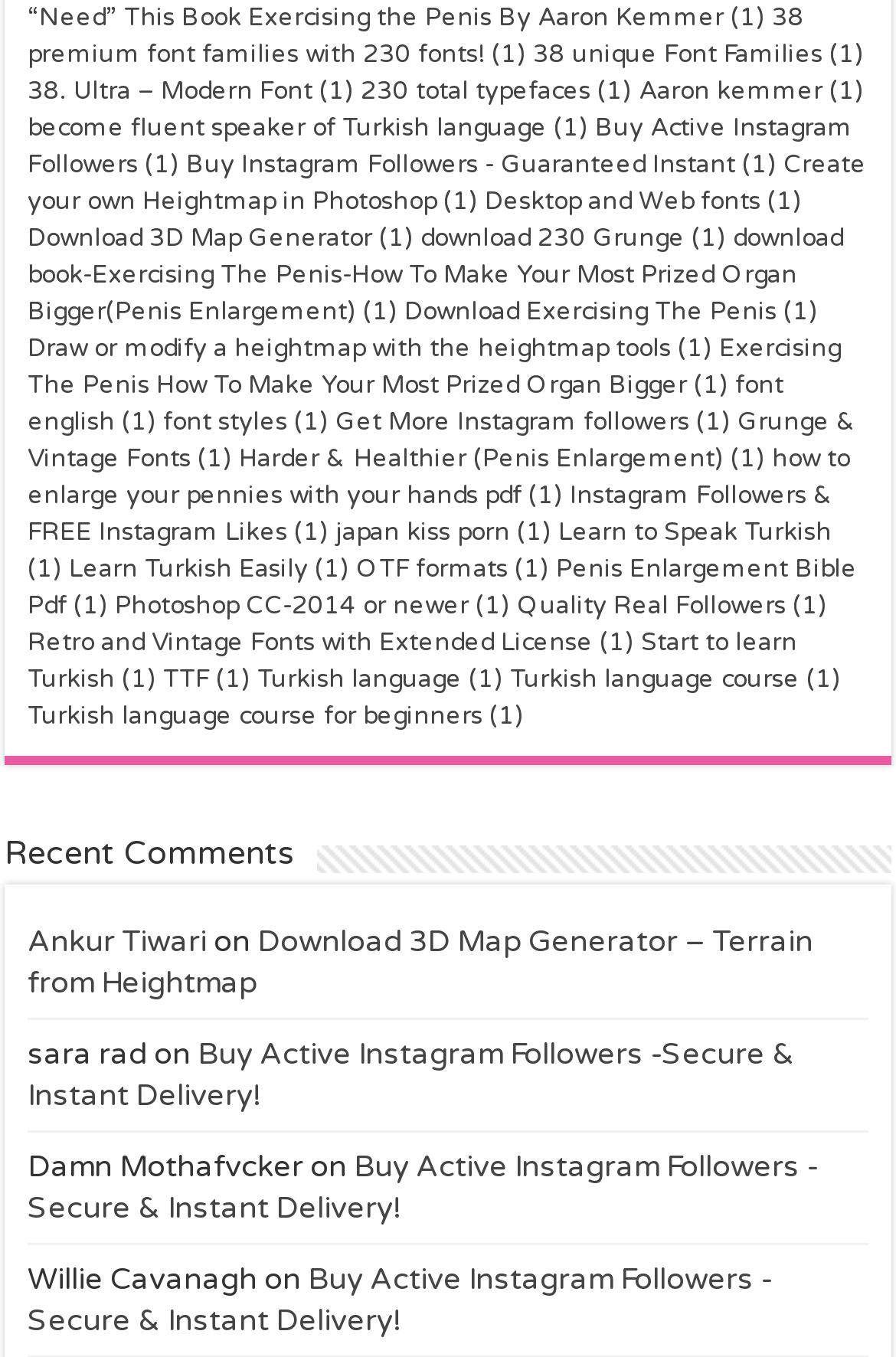Provide the bounding box coordinates in the format (top-left x, top-left y, bottom-right x, bottom-right y). All values are floating point numbers between 0 and 1. Determine the bounding box coordinate of the UI element described as: Nov '19

None